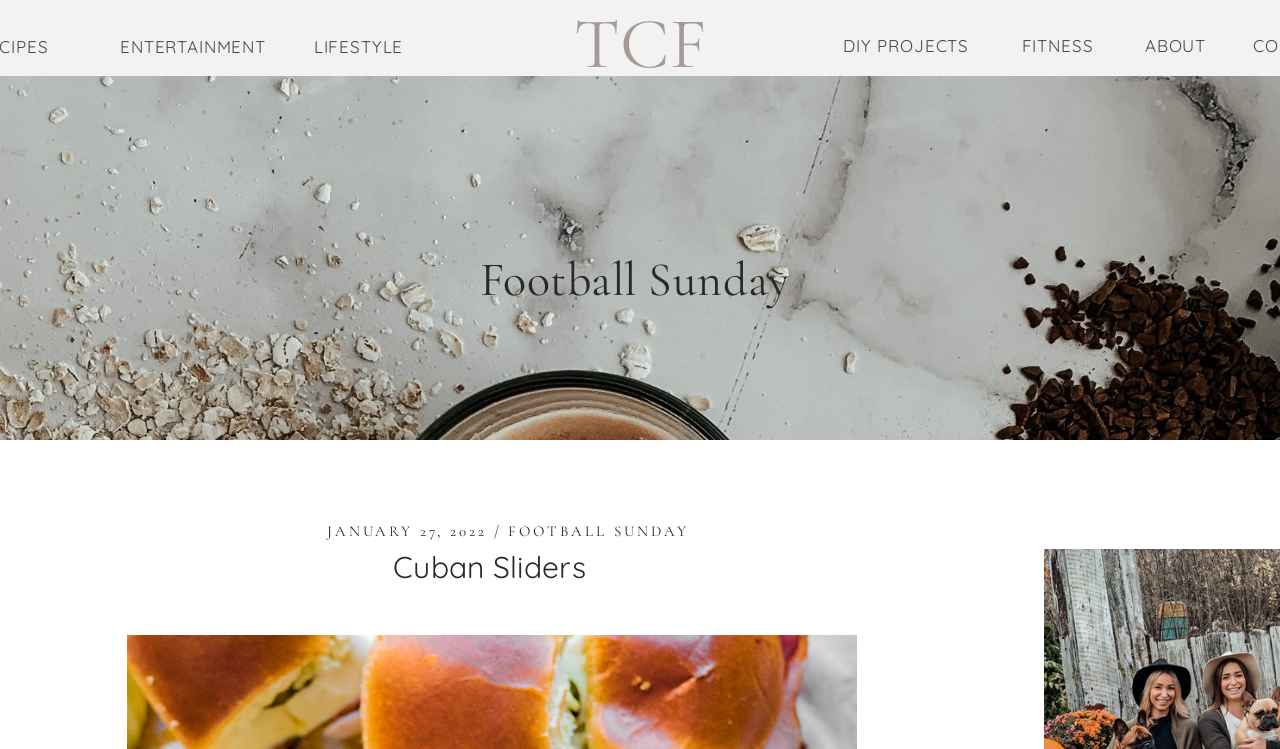Find the bounding box coordinates of the element you need to click on to perform this action: 'view Cuban Sliders'. The coordinates should be represented by four float values between 0 and 1, in the format [left, top, right, bottom].

[0.307, 0.732, 0.458, 0.782]